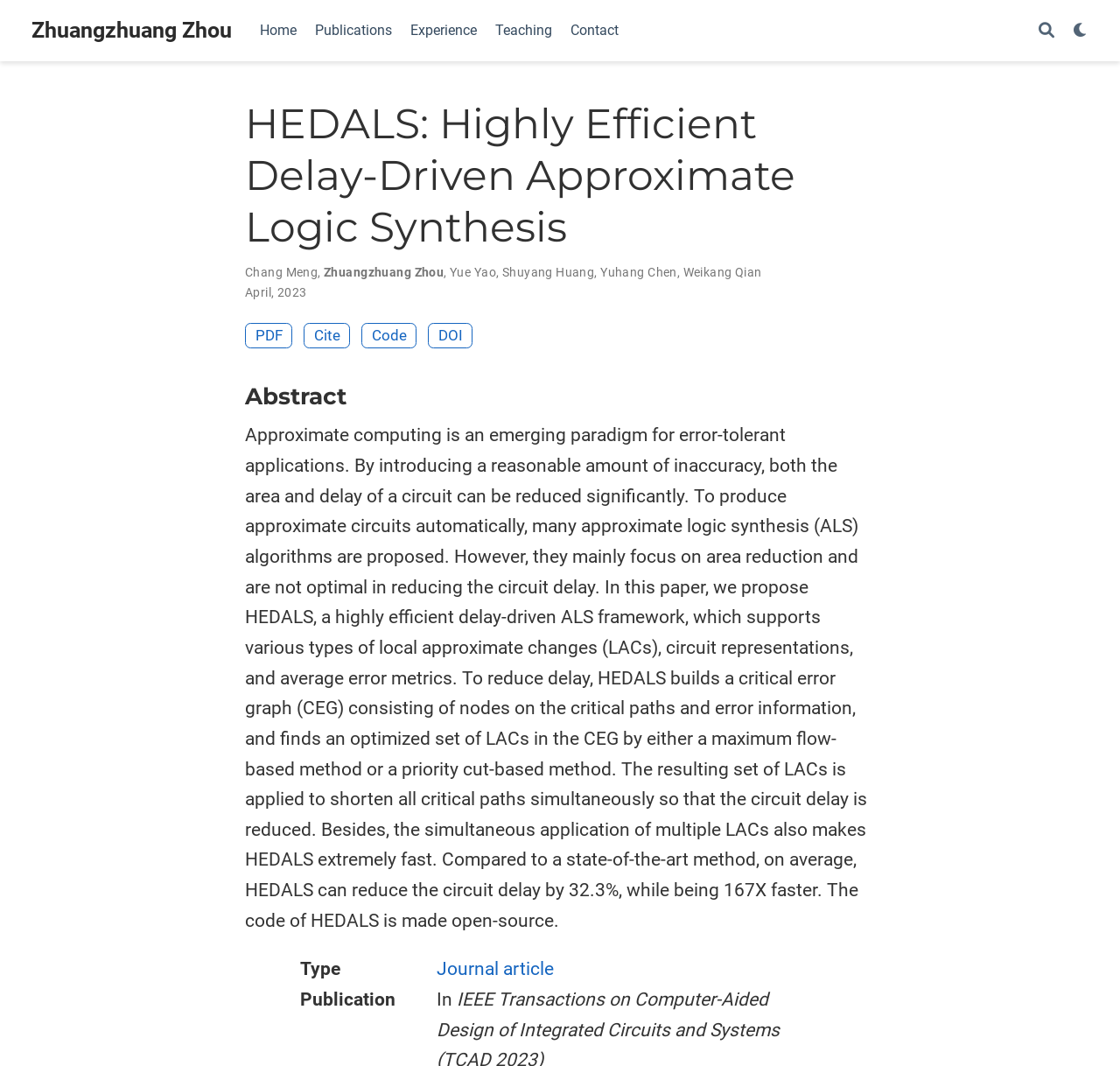Determine the bounding box for the HTML element described here: "Cite". The coordinates should be given as [left, top, right, bottom] with each number being a float between 0 and 1.

[0.271, 0.303, 0.312, 0.326]